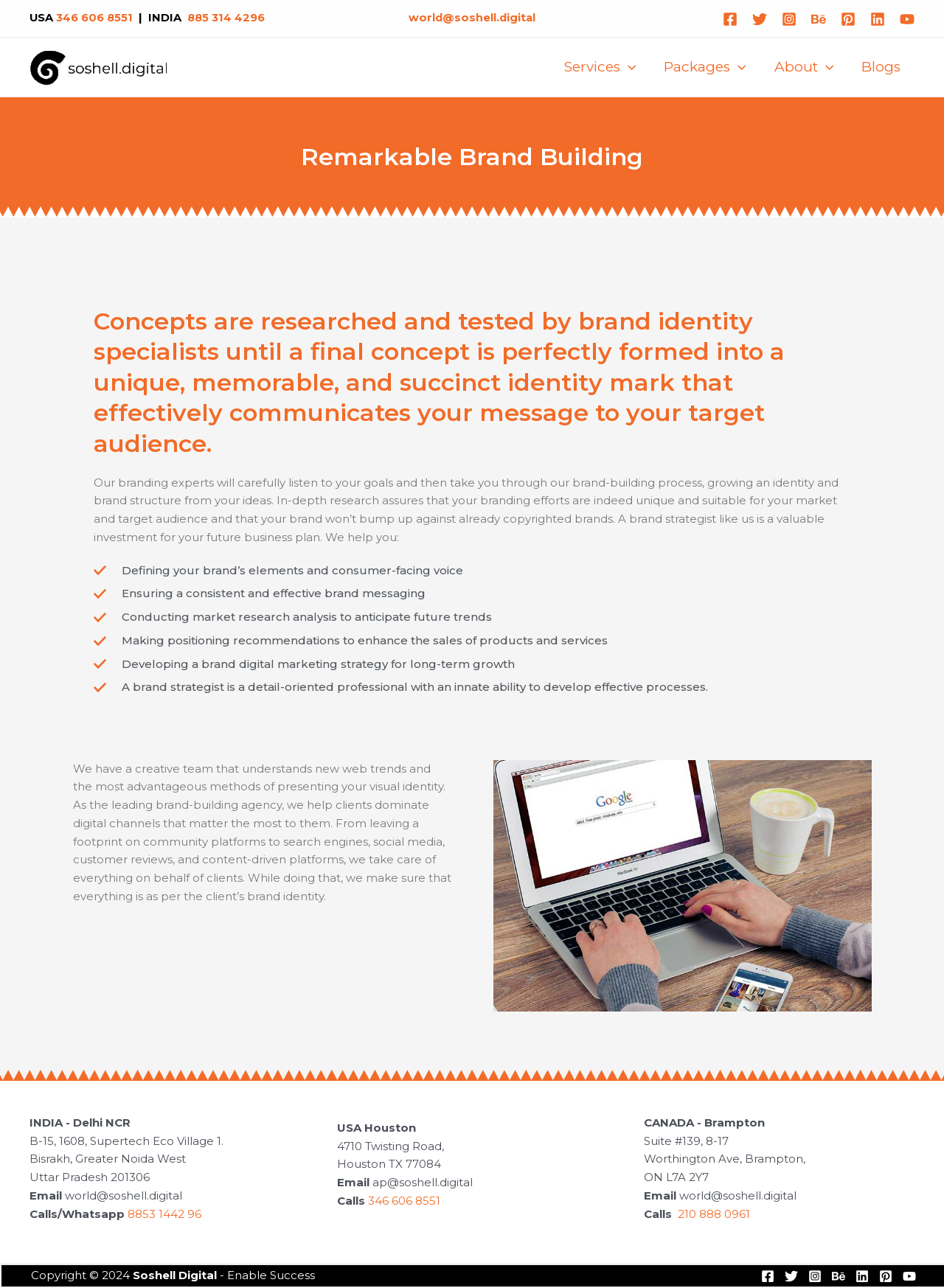Locate the bounding box coordinates of the region to be clicked to comply with the following instruction: "Learn about keeping your car safe as lockdown eases". The coordinates must be four float numbers between 0 and 1, in the form [left, top, right, bottom].

None